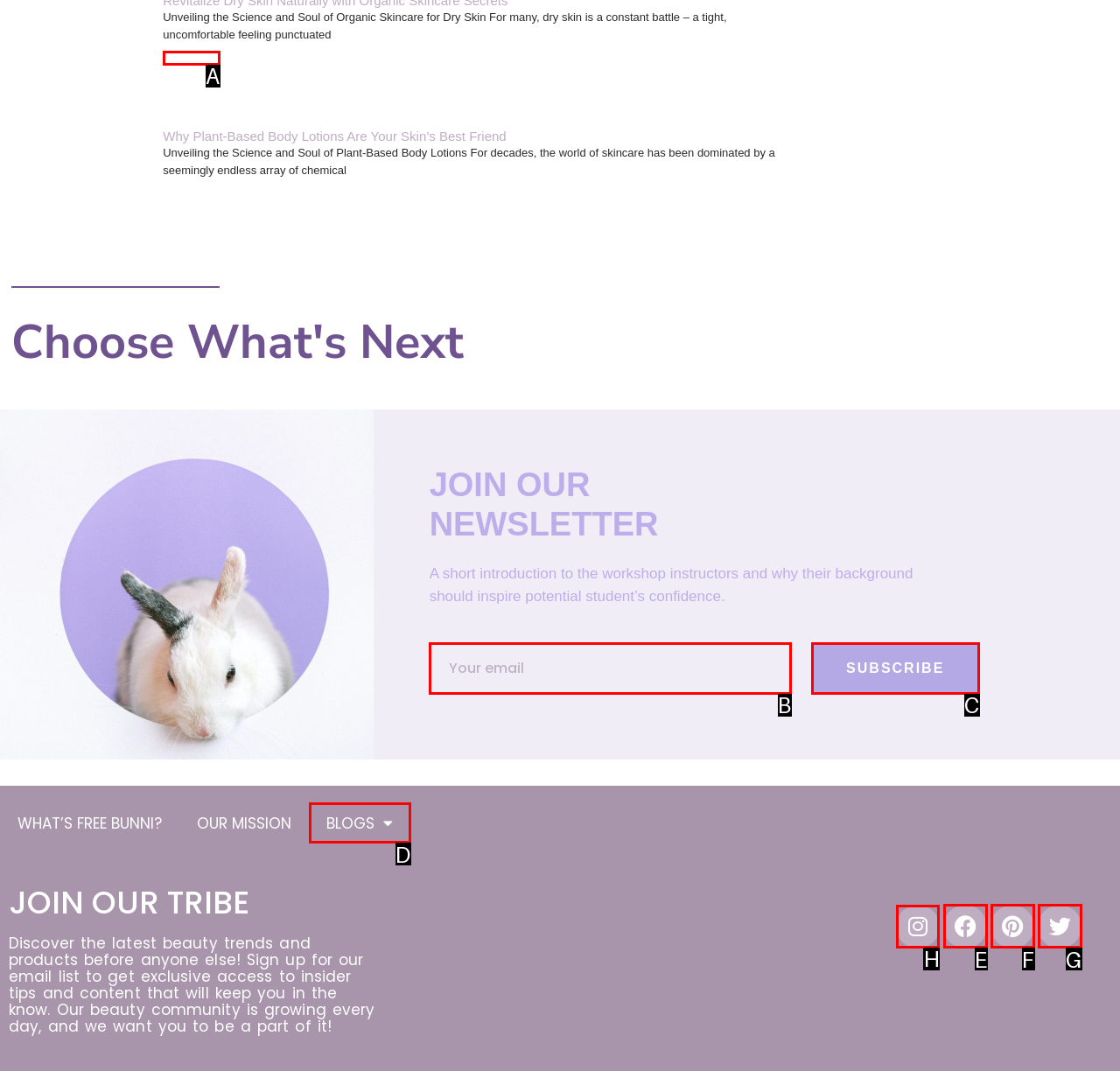Identify the correct UI element to click on to achieve the task: Follow on Instagram. Provide the letter of the appropriate element directly from the available choices.

H